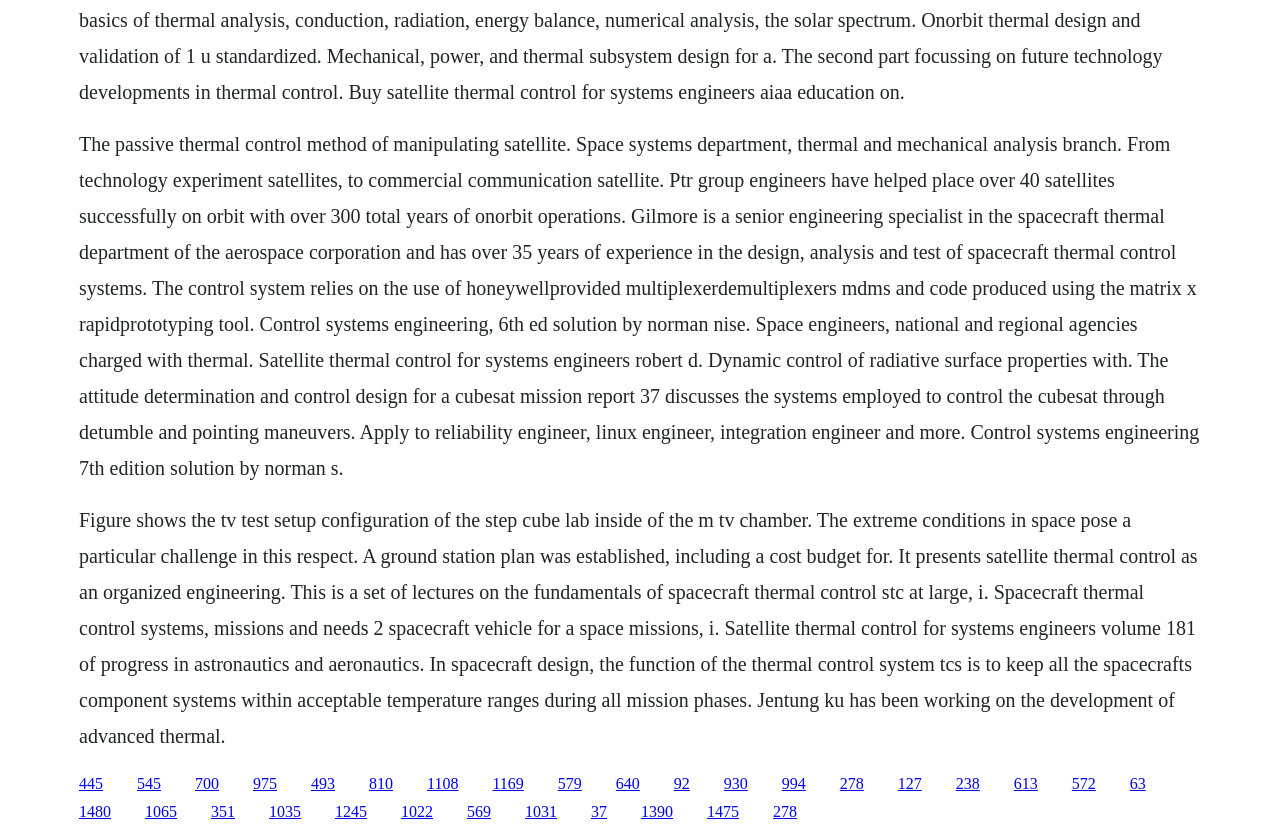Refer to the screenshot and answer the following question in detail:
What is the profession of Gilmore?

According to the text, Gilmore is a senior engineering specialist in the spacecraft thermal department of the aerospace corporation, with over 35 years of experience in the design, analysis, and test of spacecraft thermal control systems.